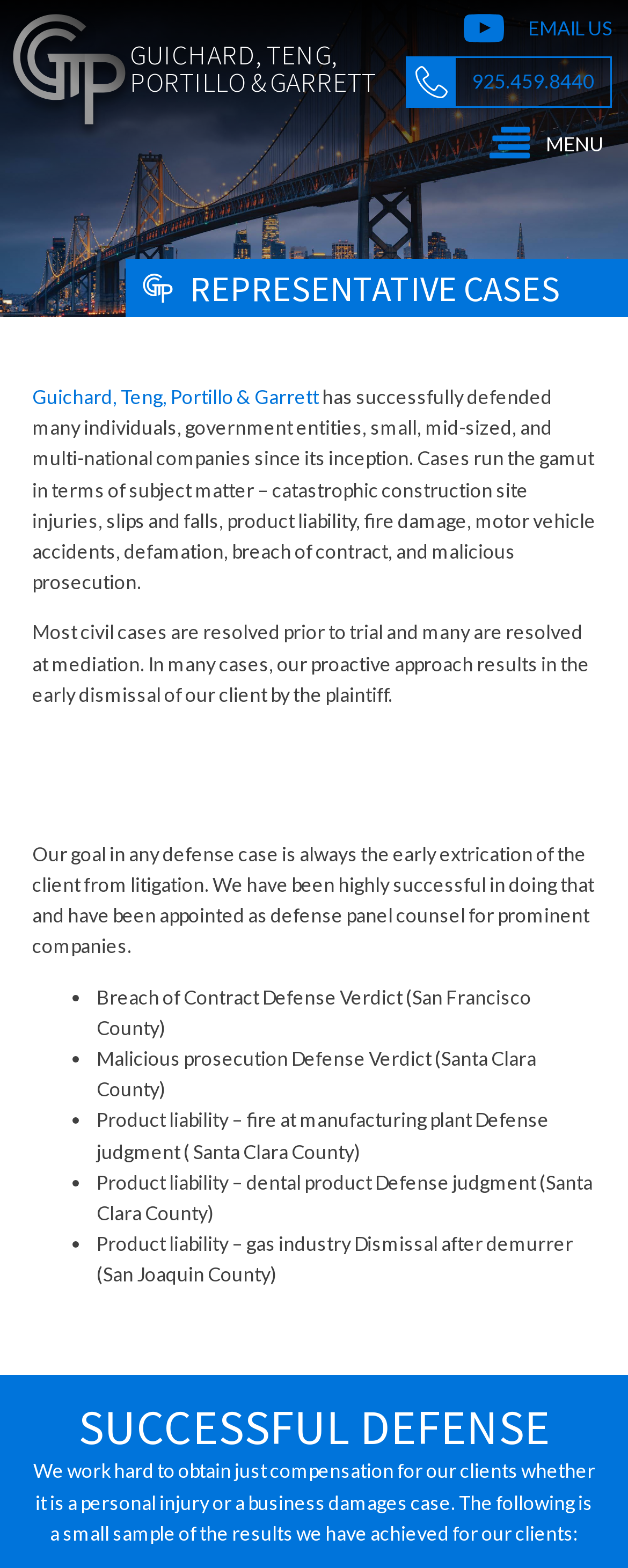Identify the bounding box of the HTML element described here: "EMAIL US". Provide the coordinates as four float numbers between 0 and 1: [left, top, right, bottom].

[0.841, 0.008, 0.974, 0.029]